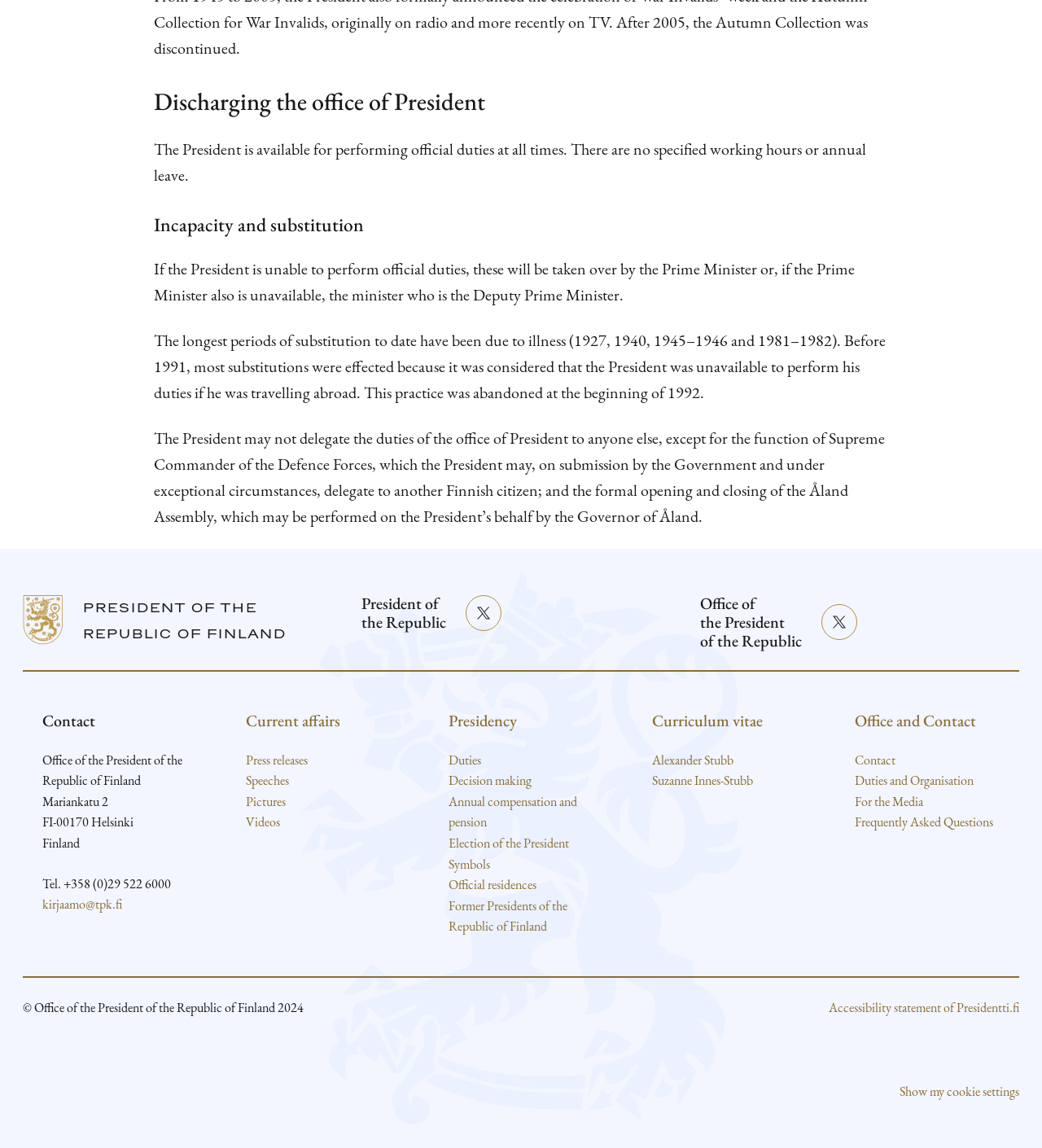Please provide the bounding box coordinates for the element that needs to be clicked to perform the instruction: "Contact the Office of the President". The coordinates must consist of four float numbers between 0 and 1, formatted as [left, top, right, bottom].

[0.041, 0.619, 0.179, 0.636]